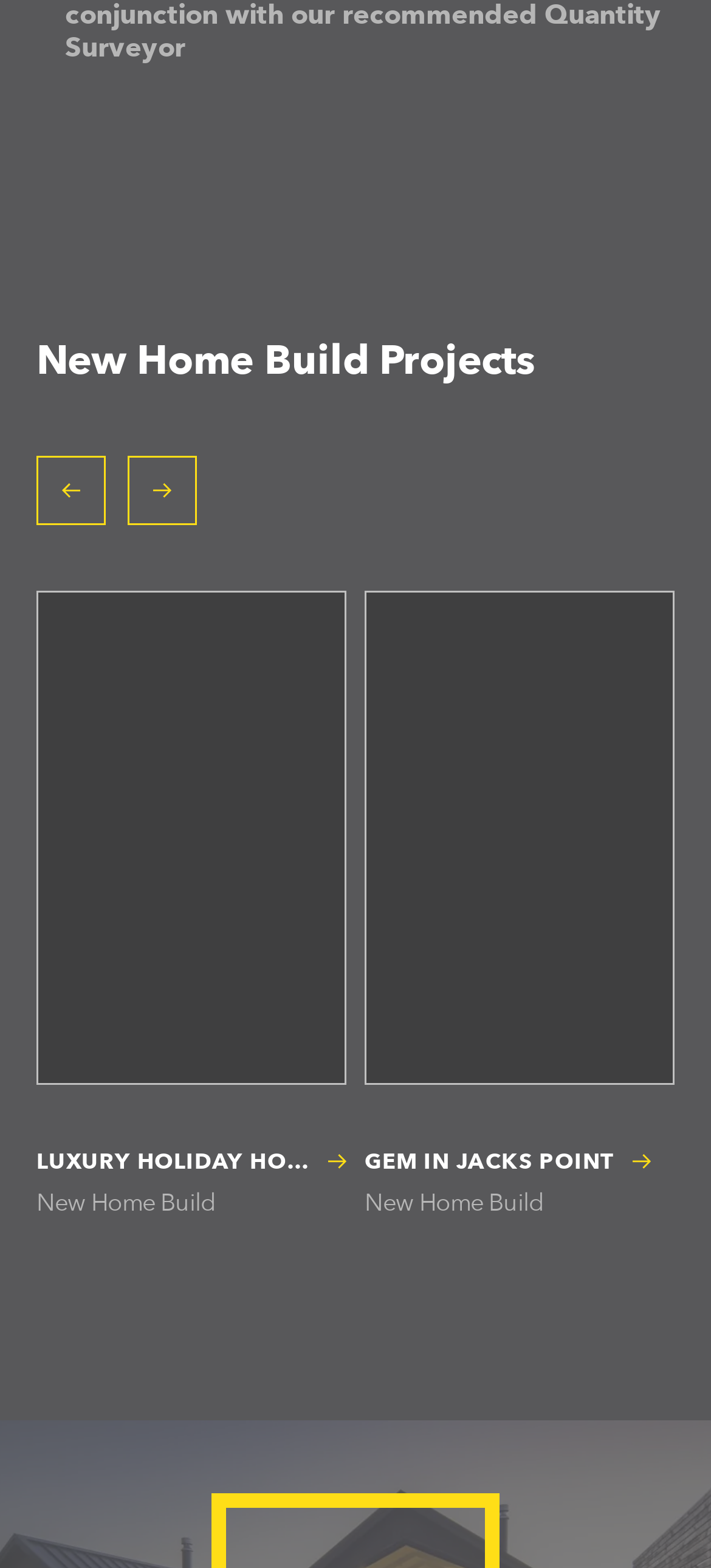Respond with a single word or short phrase to the following question: 
What is the text on the top-left of the webpage?

New Home Build Projects